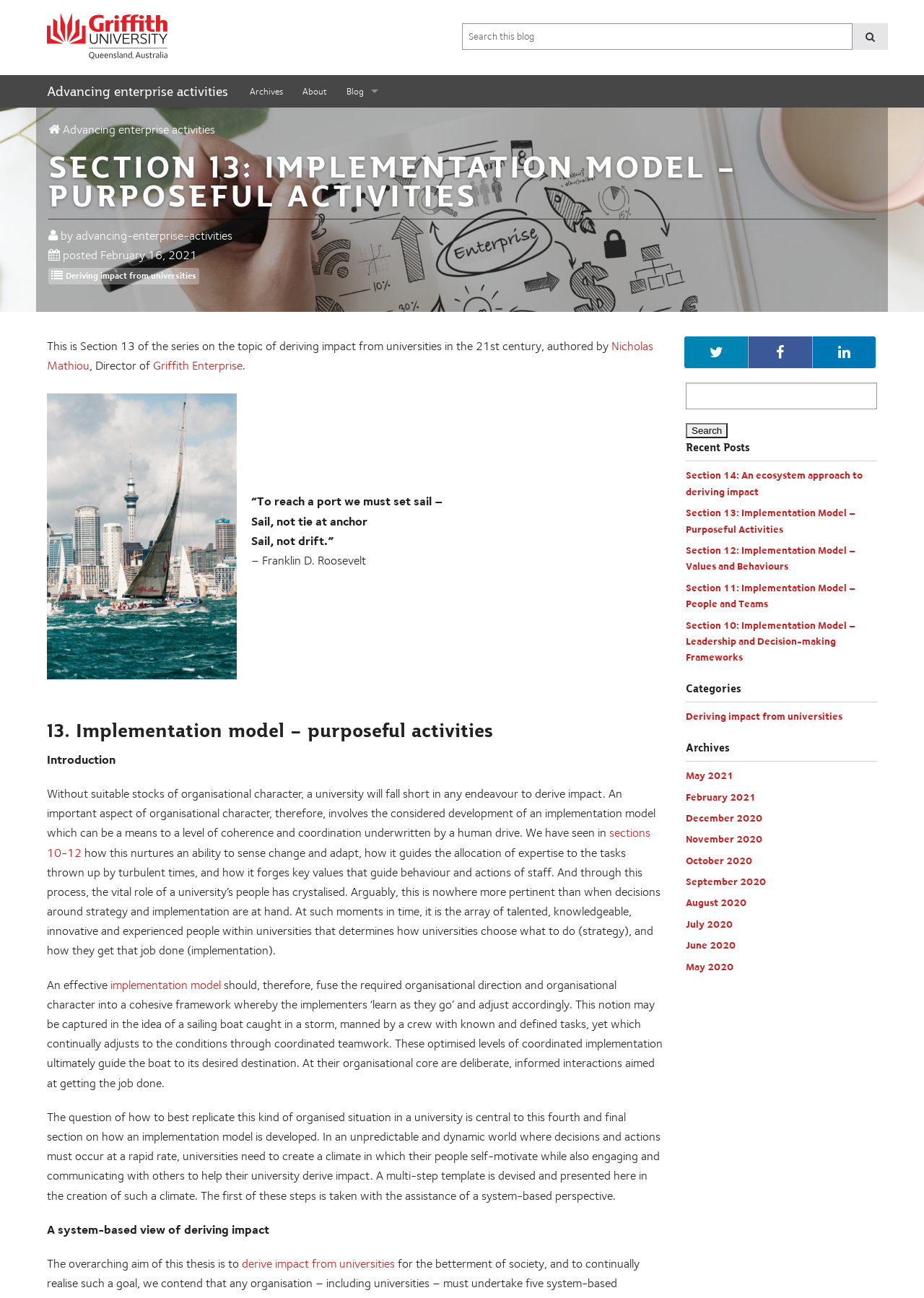Using a single word or phrase, answer the following question: 
What is the purpose of the implementation model?

To derive impact from universities